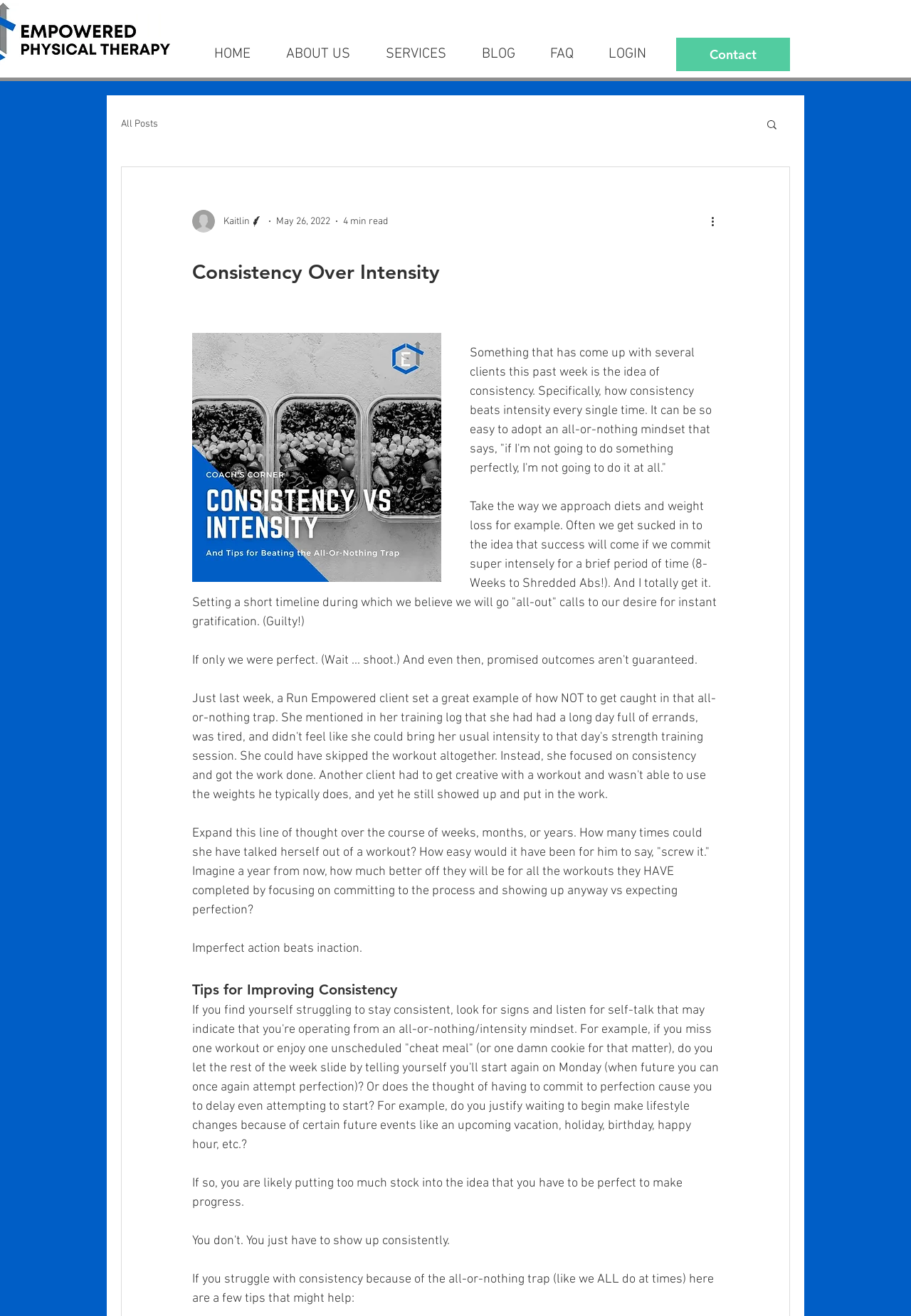Can you pinpoint the bounding box coordinates for the clickable element required for this instruction: "Read the blog post"? The coordinates should be four float numbers between 0 and 1, i.e., [left, top, right, bottom].

[0.211, 0.191, 0.789, 0.217]